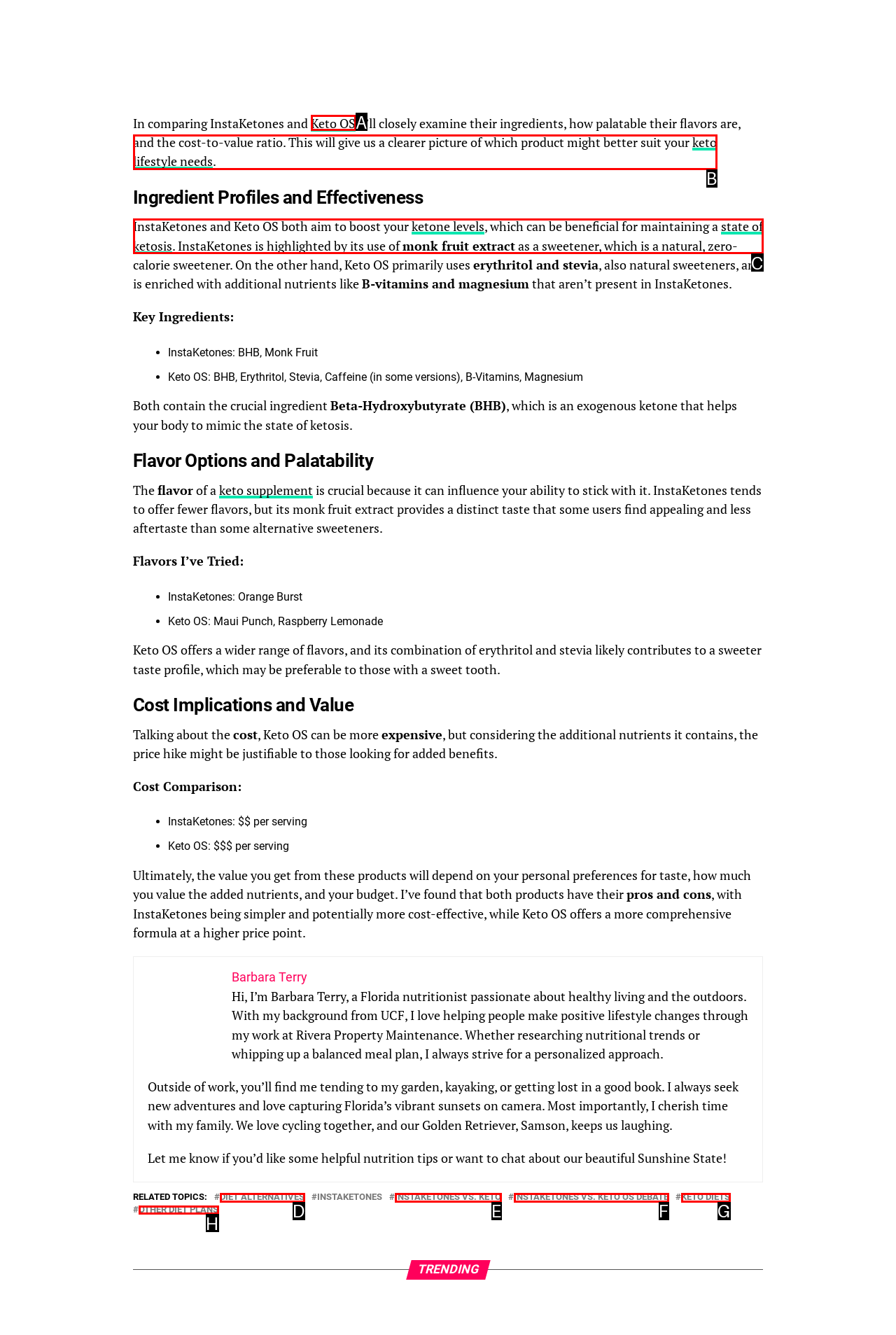Select the correct UI element to complete the task: Click the 'Keto OS' link
Please provide the letter of the chosen option.

A